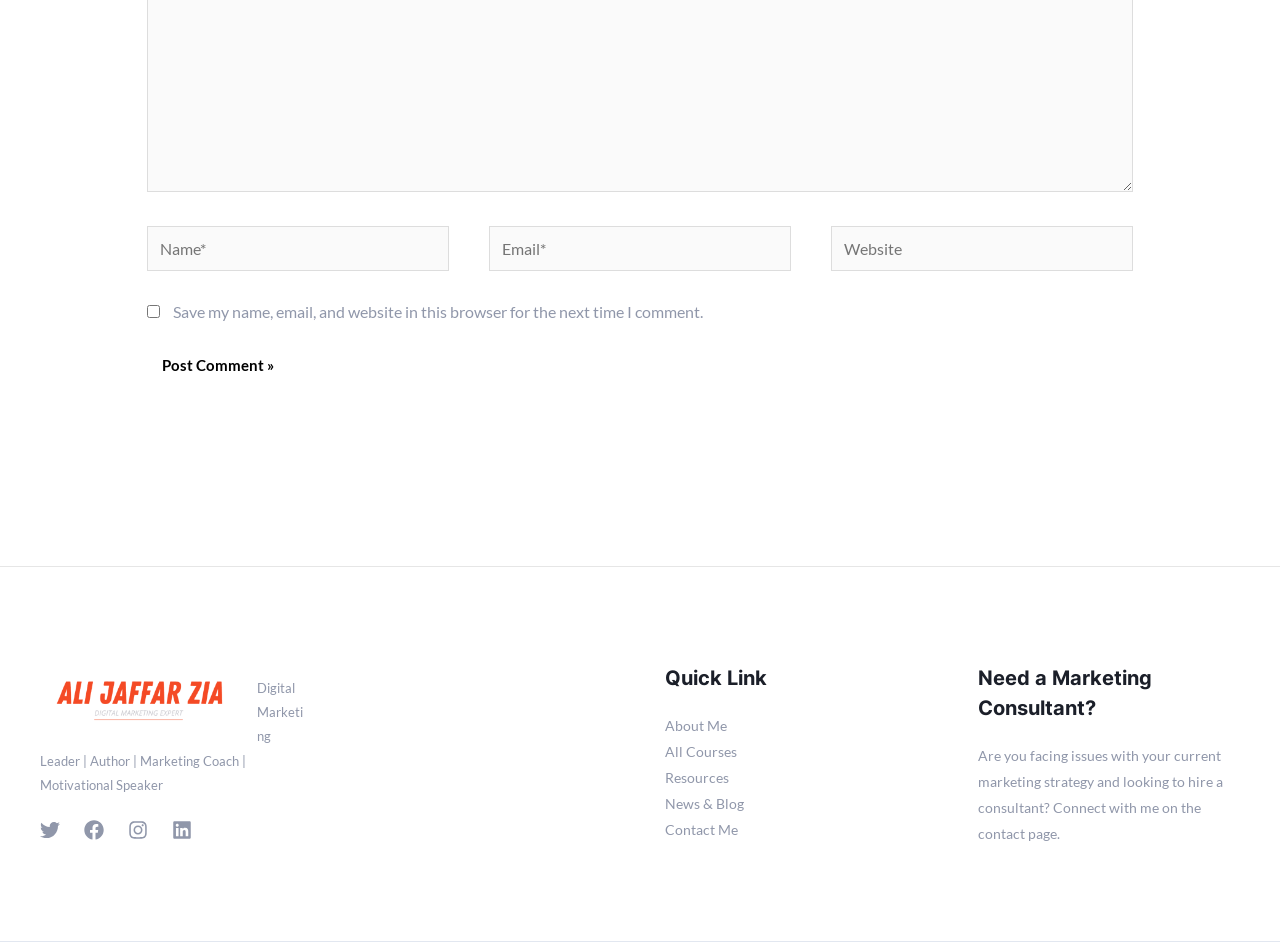Could you specify the bounding box coordinates for the clickable section to complete the following instruction: "Enter your name"?

[0.115, 0.237, 0.351, 0.285]